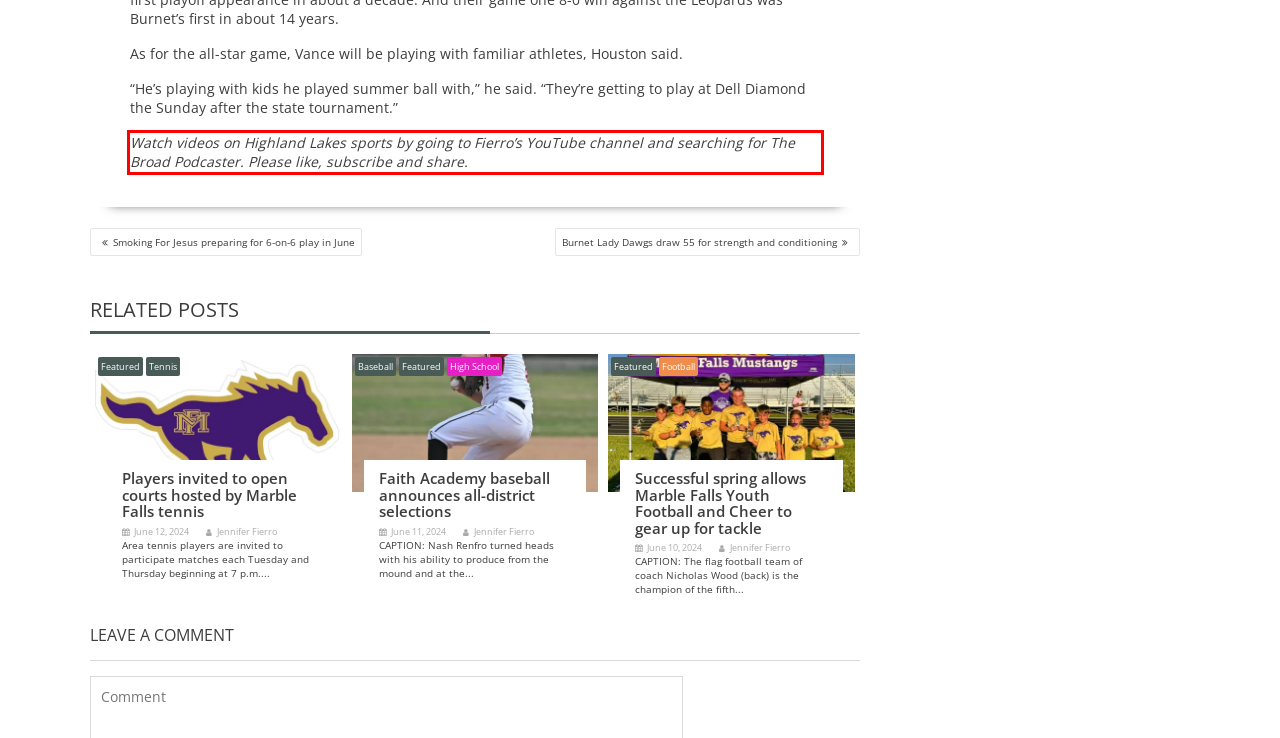You are given a screenshot with a red rectangle. Identify and extract the text within this red bounding box using OCR.

Watch videos on Highland Lakes sports by going to Fierro’s YouTube channel and searching for The Broad Podcaster. Please like, subscribe and share.